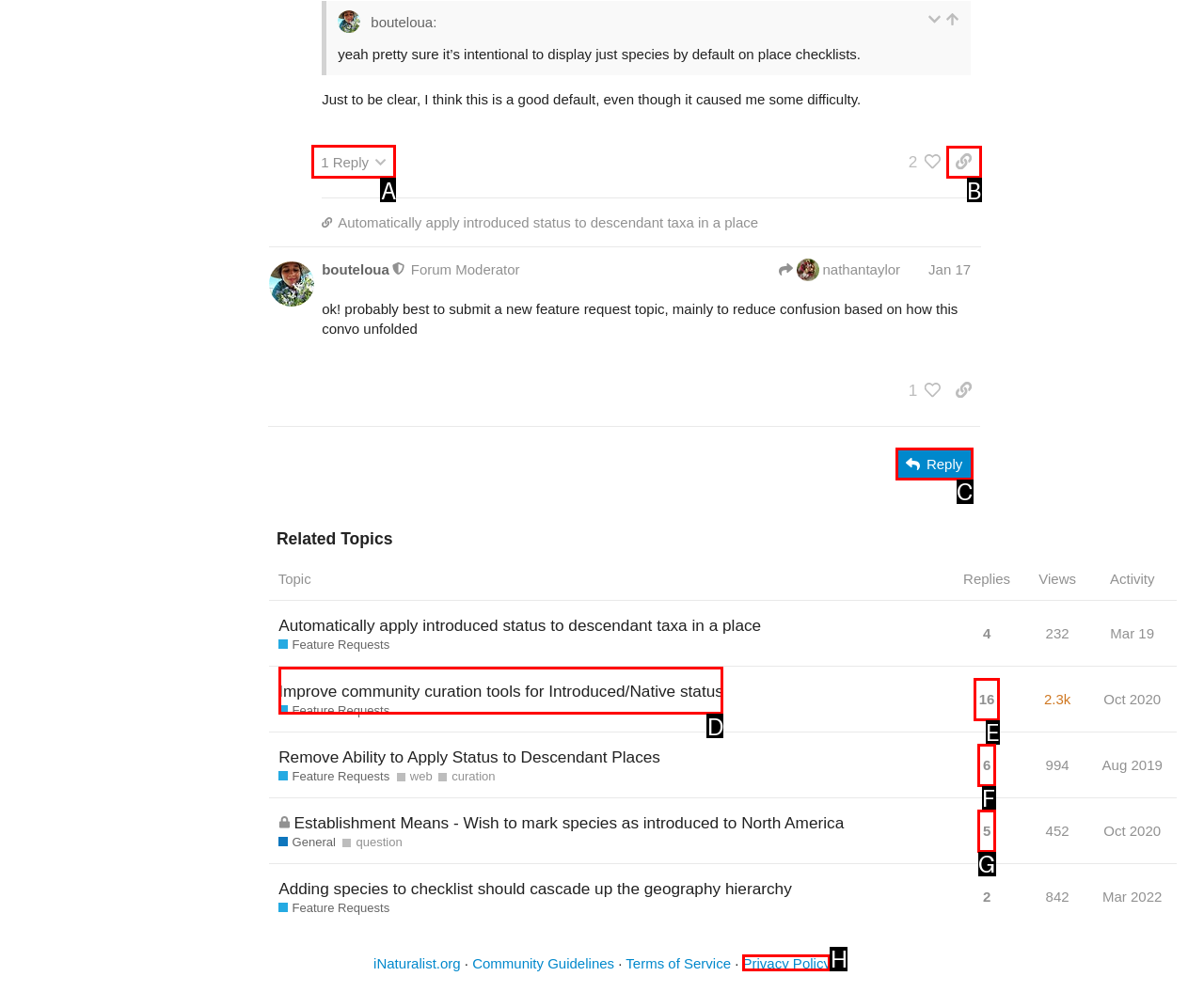Specify the letter of the UI element that should be clicked to achieve the following: copy a link to this post to clipboard
Provide the corresponding letter from the choices given.

B